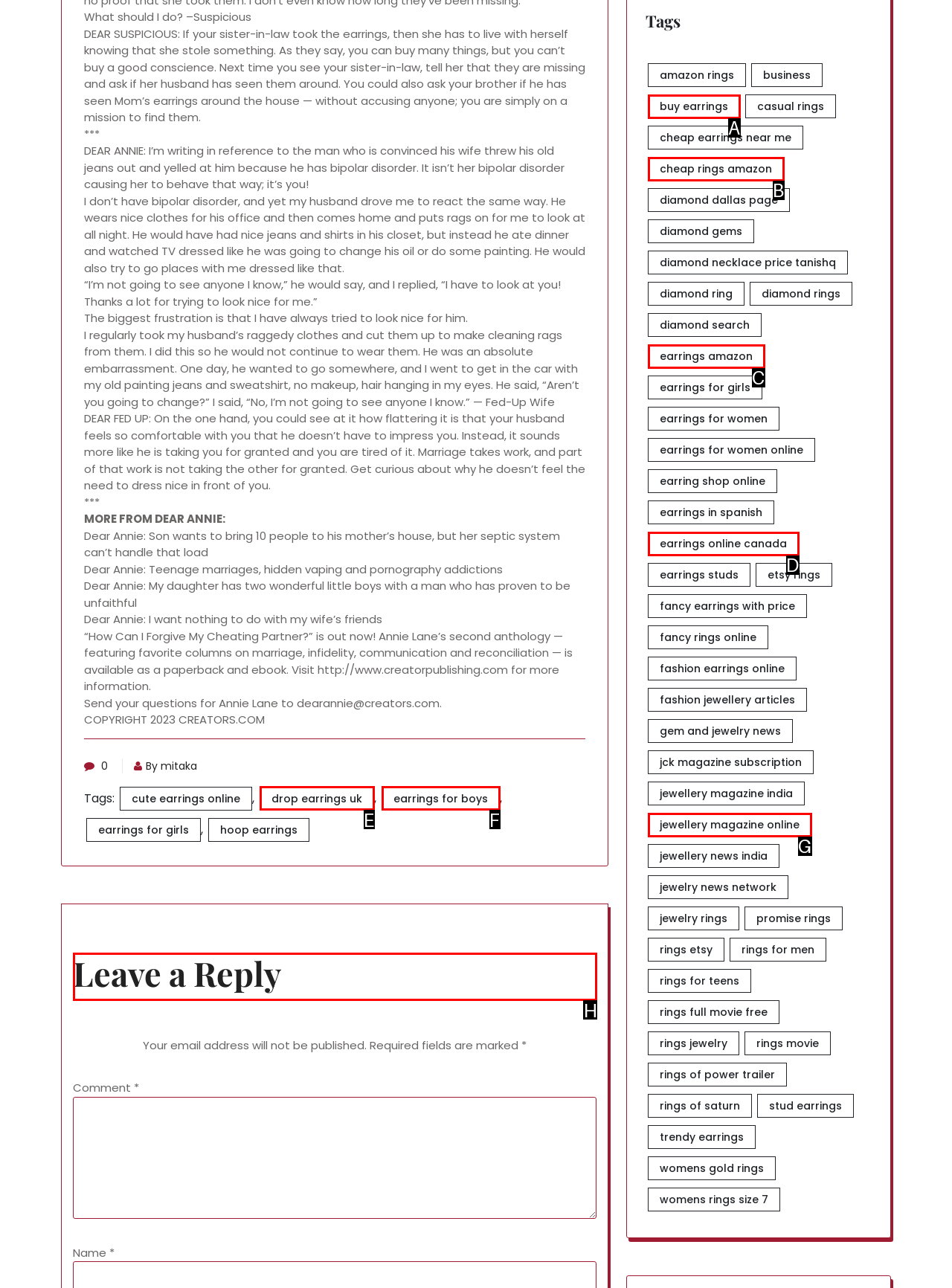Select the correct HTML element to complete the following task: Click on the 'Leave a Reply' button
Provide the letter of the choice directly from the given options.

H